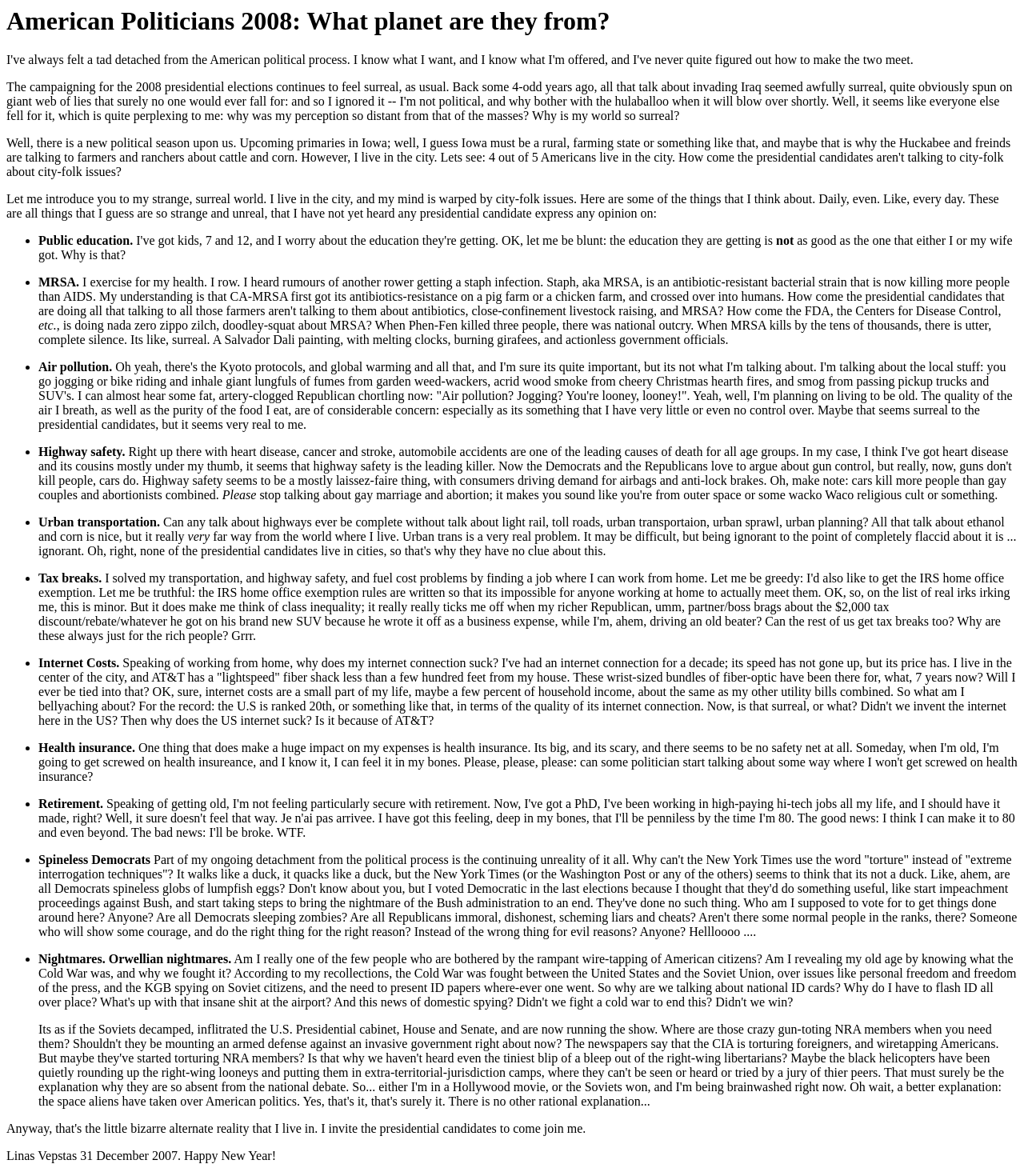Respond concisely with one word or phrase to the following query:
Why is the author frustrated about MRSA?

Government inaction